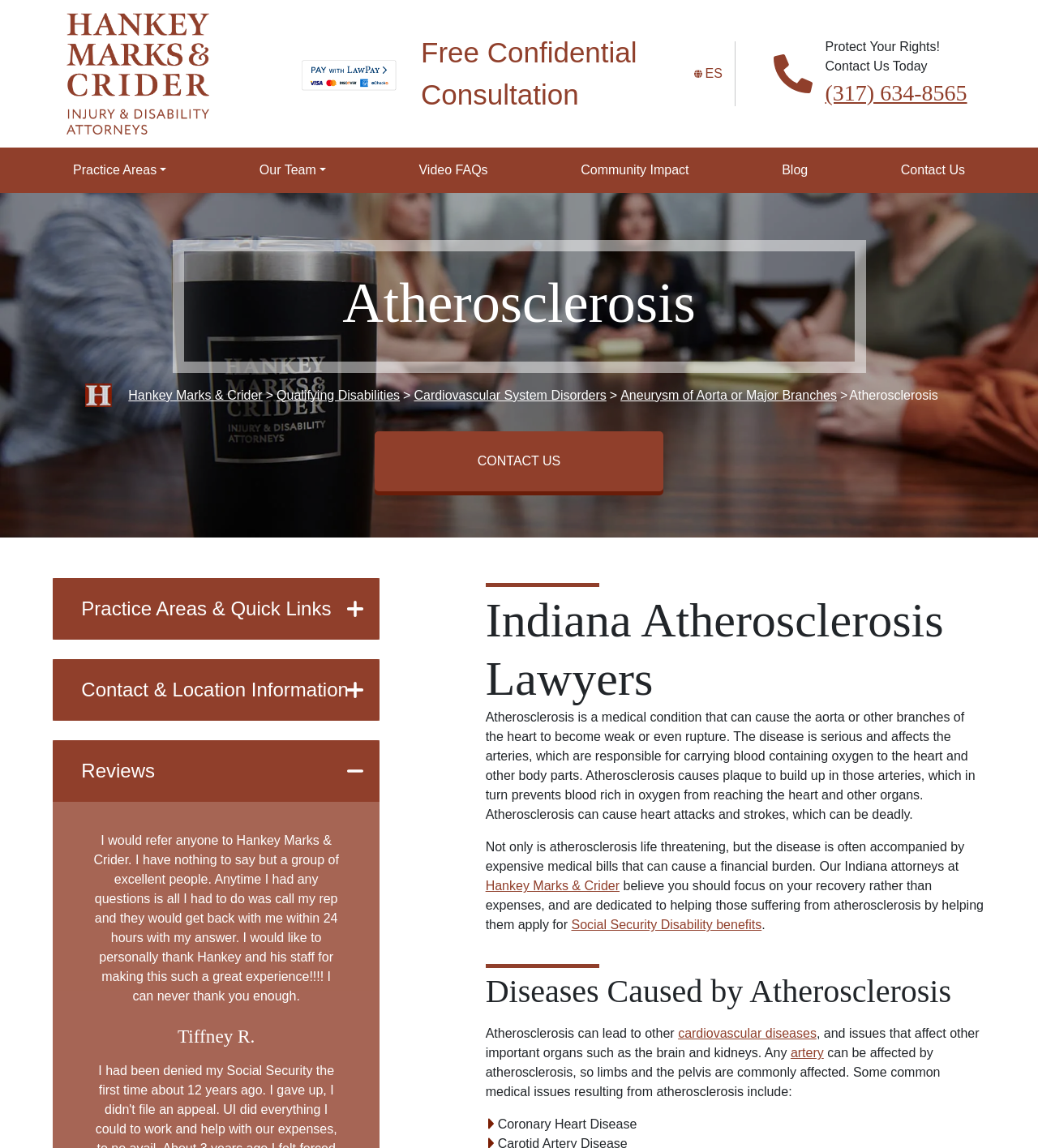Answer the question below in one word or phrase:
What is the name of the section that talks about diseases caused by atherosclerosis?

Diseases Caused by Atherosclerosis